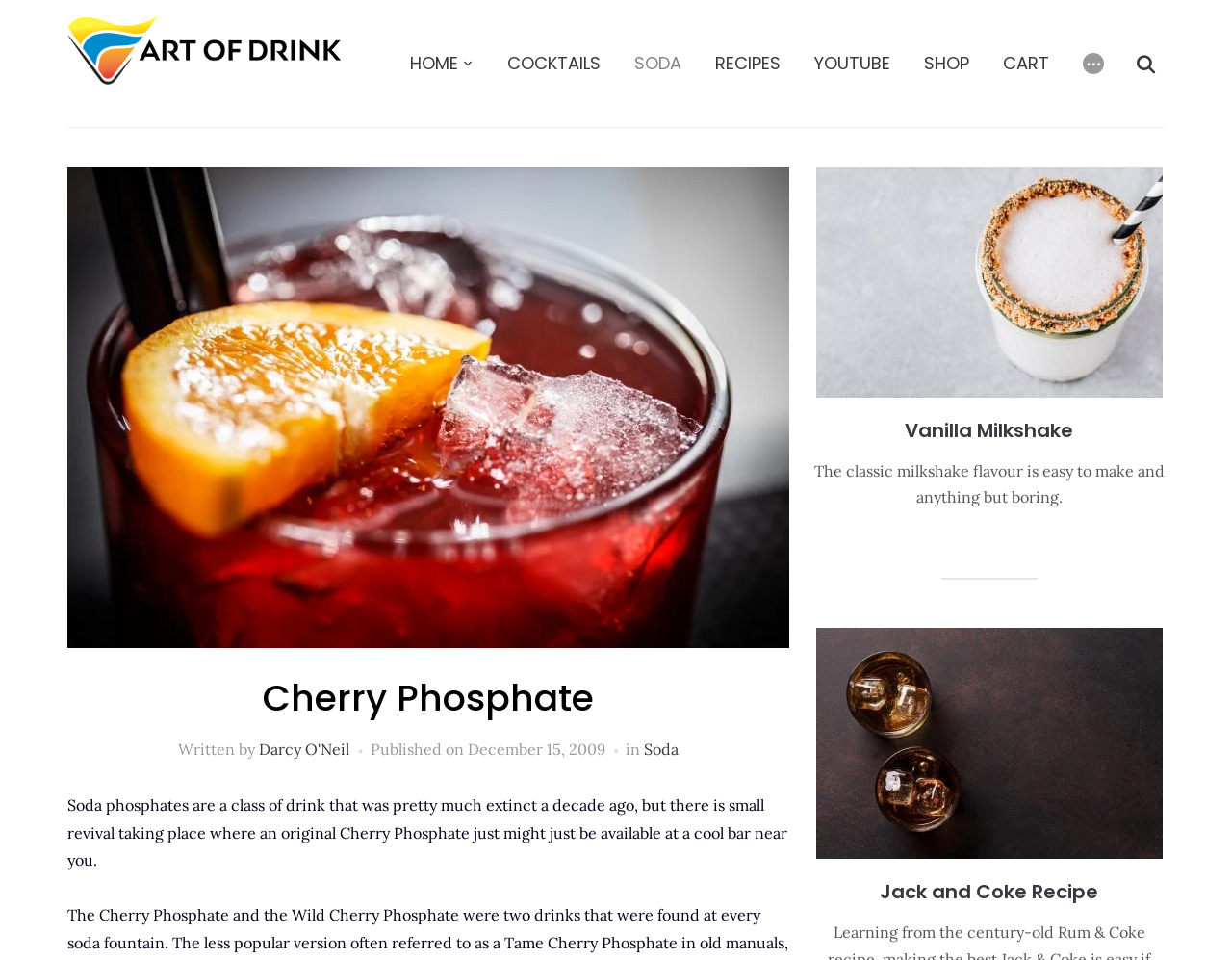Identify the bounding box for the described UI element: "About".

None